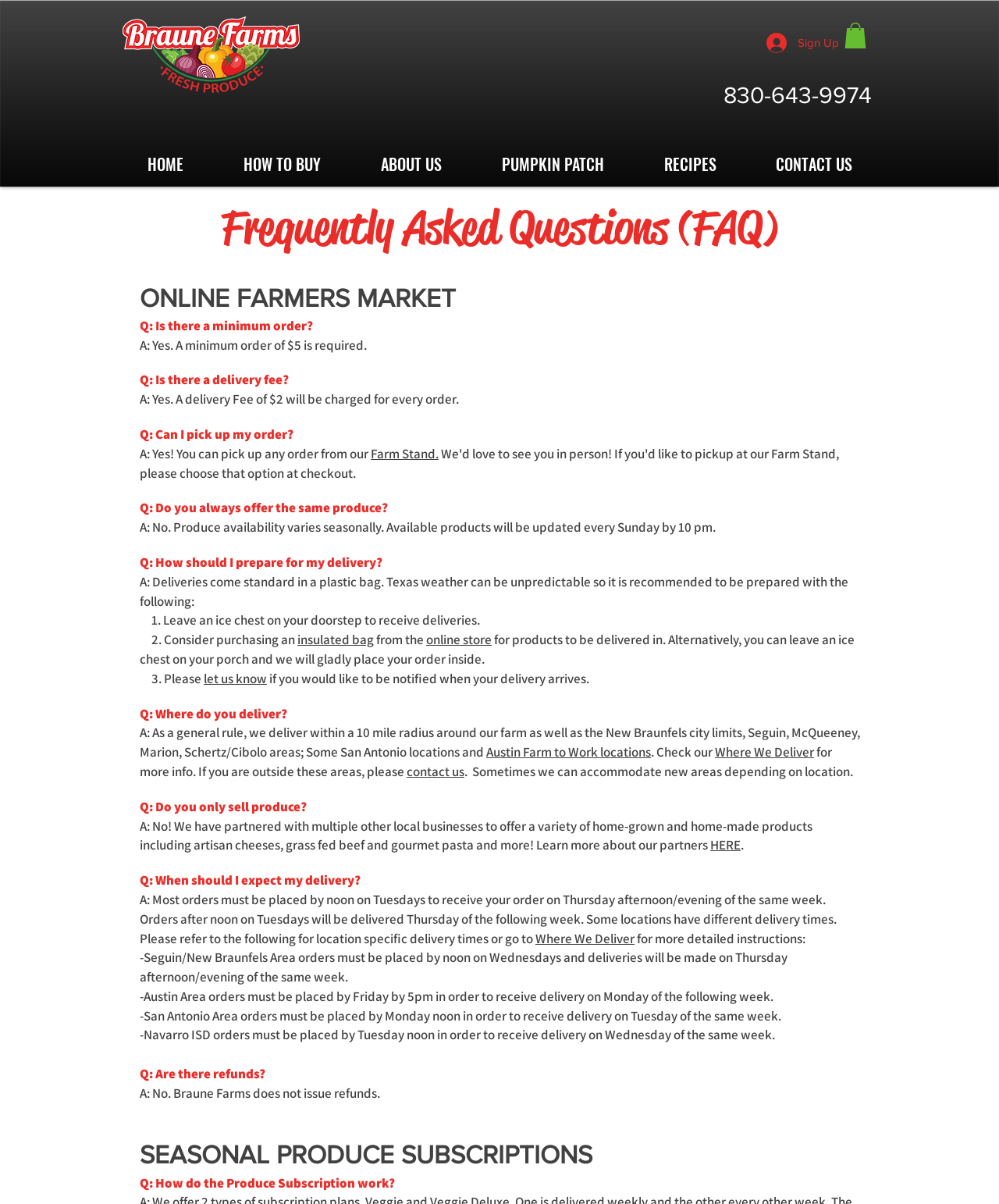When should I expect my delivery? Examine the screenshot and reply using just one word or a brief phrase.

Thursday afternoon/evening